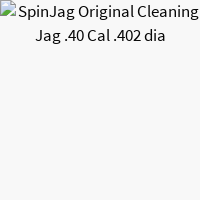Provide an in-depth description of the image you see.

This image features the SpinJag Original Cleaning Jag, specifically designed for .40 caliber firearms with a .402 diameter. The product is presented in a clean, minimalist style, emphasizing its functionality and purpose for firearm maintenance. On an elegant background, the caption highlights the product's name, making it clear and easily identifiable for users looking for efficient cleaning solutions for their firearms. Ideal for enthusiasts and professionals alike, this cleaning jag is a practical addition to any gun maintenance kit.